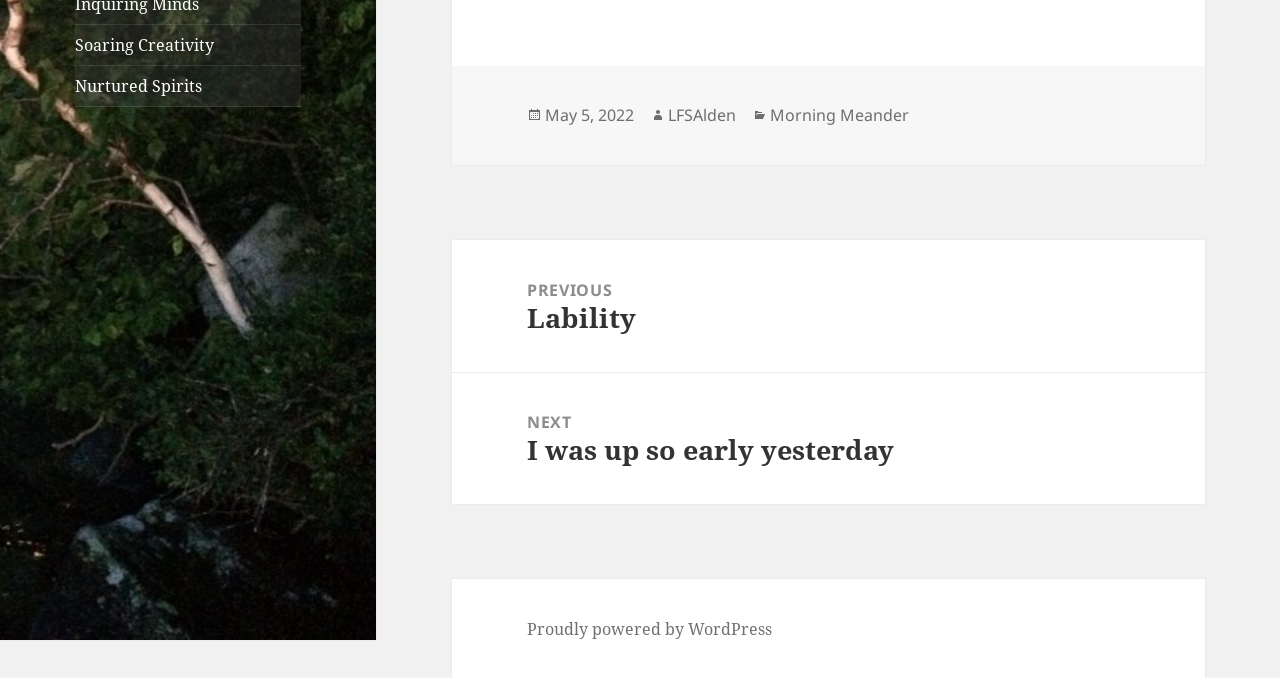Identify the bounding box of the UI component described as: "LFSAlden".

[0.522, 0.154, 0.575, 0.188]